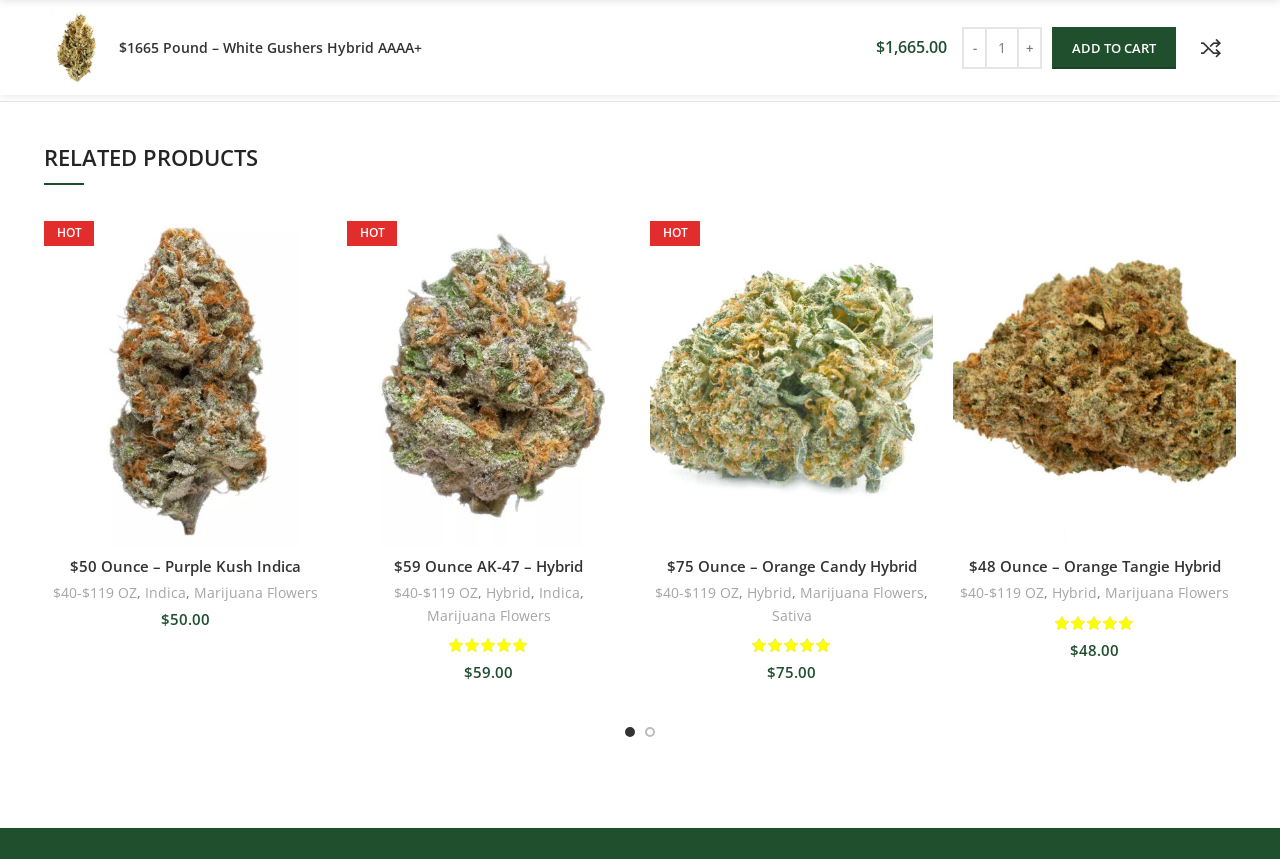Find the bounding box coordinates of the element to click in order to complete the given instruction: "Click the 'ADD TO CART' button for $50 Ounce - Purple Kush Indica."

[0.034, 0.637, 0.255, 0.681]